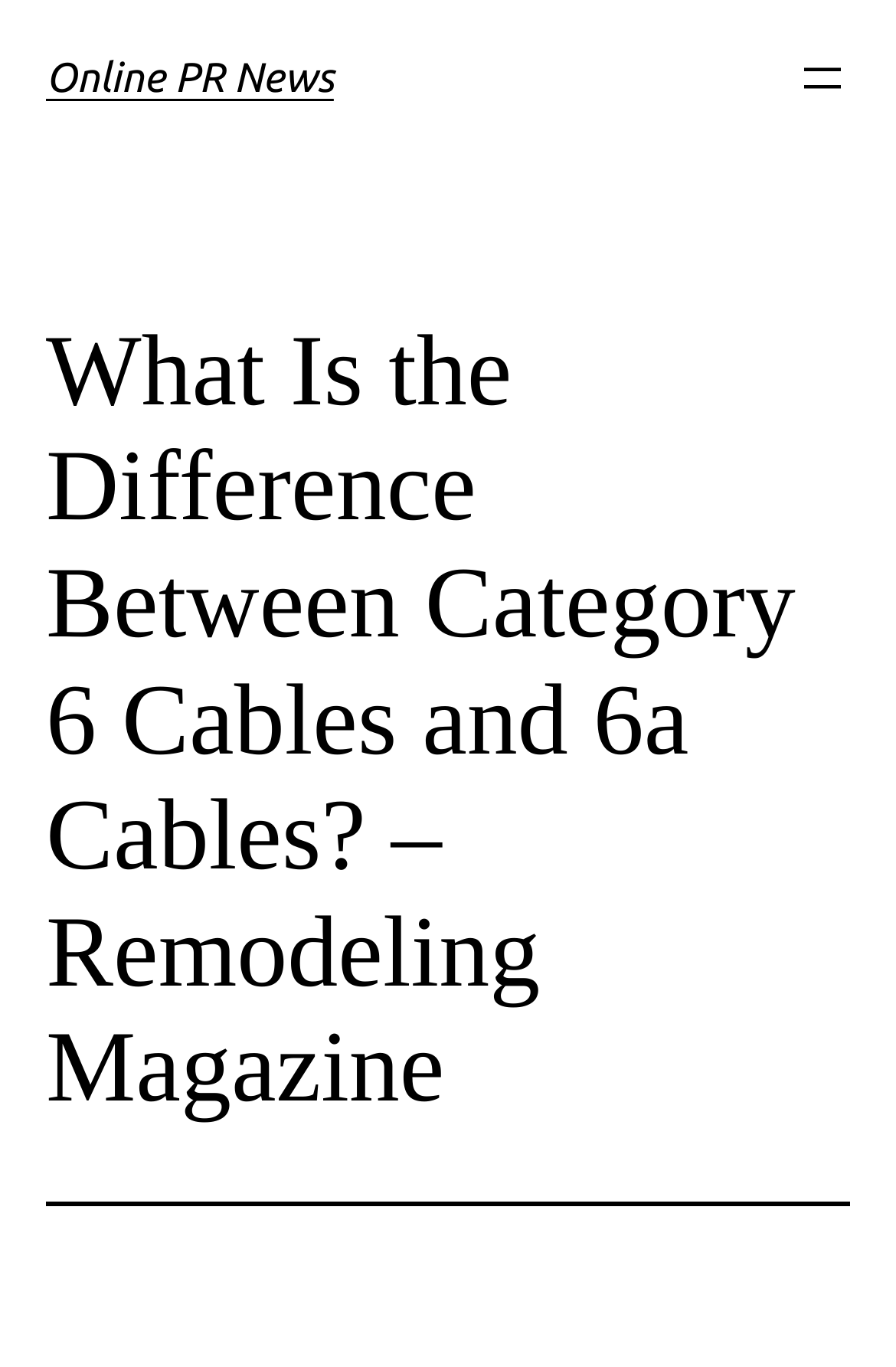Using the provided description Online PR News, find the bounding box coordinates for the UI element. Provide the coordinates in (top-left x, top-left y, bottom-right x, bottom-right y) format, ensuring all values are between 0 and 1.

[0.051, 0.04, 0.373, 0.074]